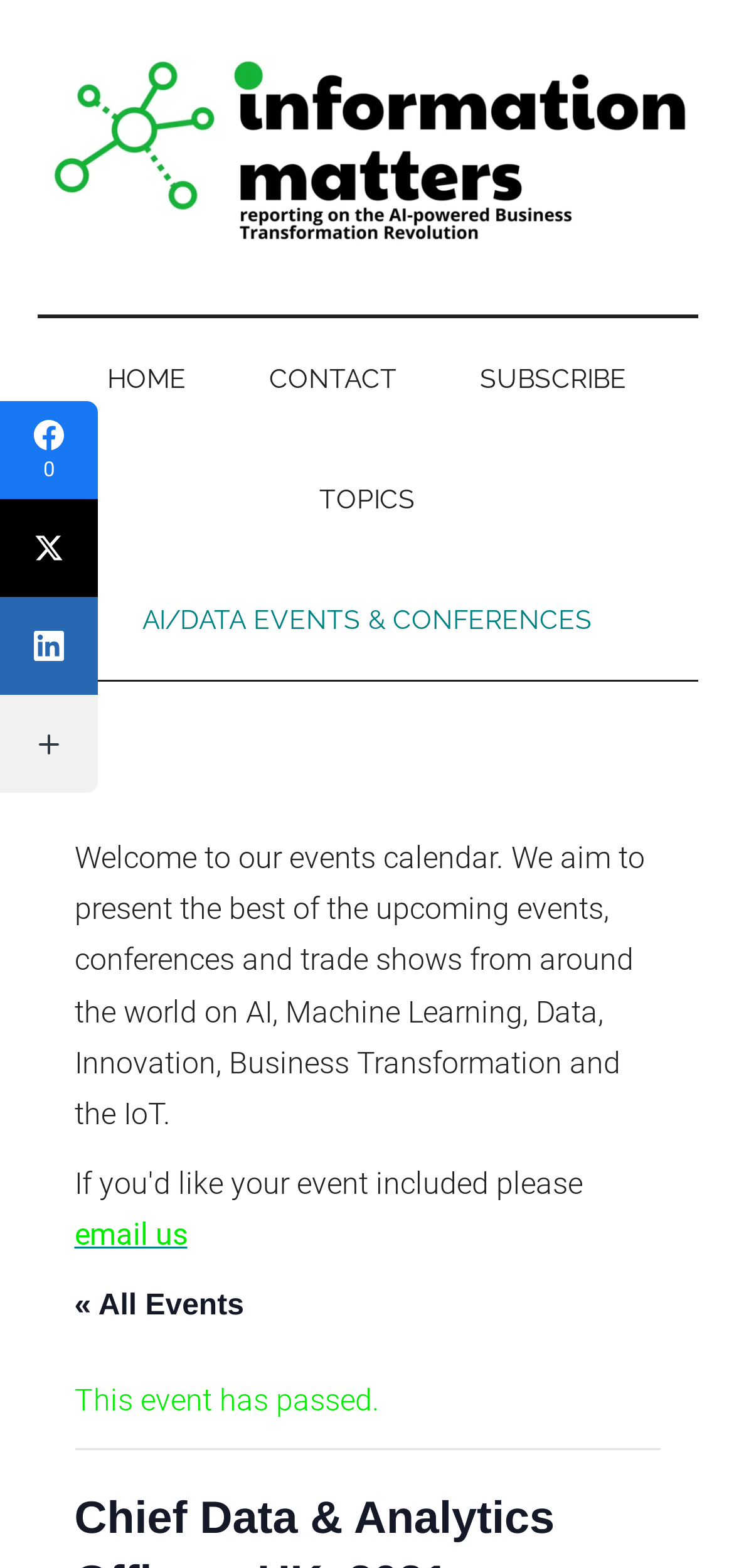Locate the primary heading on the webpage and return its text.

Chief Data & Analytics Officers UK, 2021